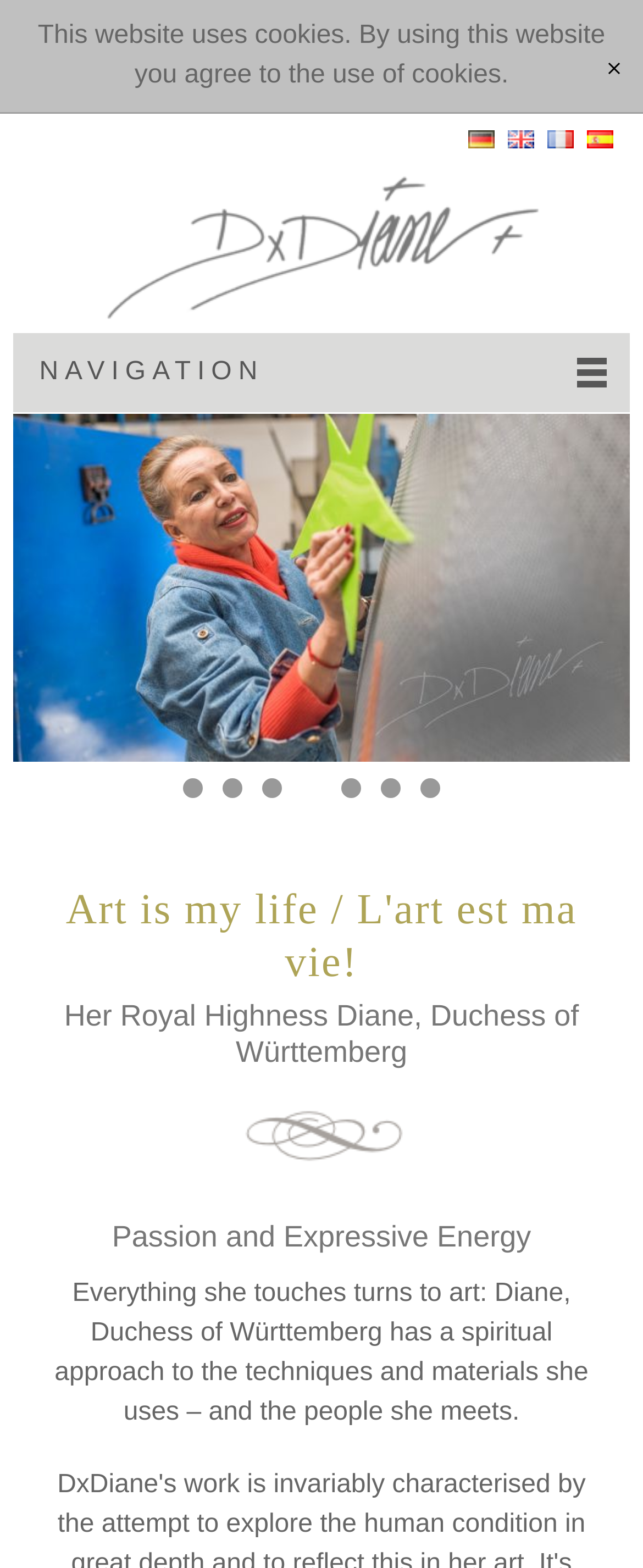Generate a comprehensive description of the contents of the webpage.

The webpage is about I.K.H. Diane Herzogin von Württemberg, with a focus on her artistic pursuits. At the top of the page, there is a notification about the website using cookies, accompanied by a small "x" button to close it. To the right of this notification, there are four language options - Deutsch, Englisch, Französisch, and Español - each represented by a flag icon and a link.

Below the language options, there is a prominent link to the start page, "Zur Startseite", which spans almost the entire width of the page. Underneath this link, the text "NAVIGATION" serves as a header.

The main content of the page is divided into sections, each with a heading. The first heading reads "Art is my life / L'art est ma vie!", followed by a second heading that introduces Her Royal Highness Diane, Duchess of Württemberg. An icon is placed to the right of these headings.

The third heading, "Passion and Expressive Energy", is accompanied by a paragraph of text that describes the Duchess's artistic approach, stating that everything she touches turns to art. This text is positioned below the headings and icon, taking up a significant portion of the page.